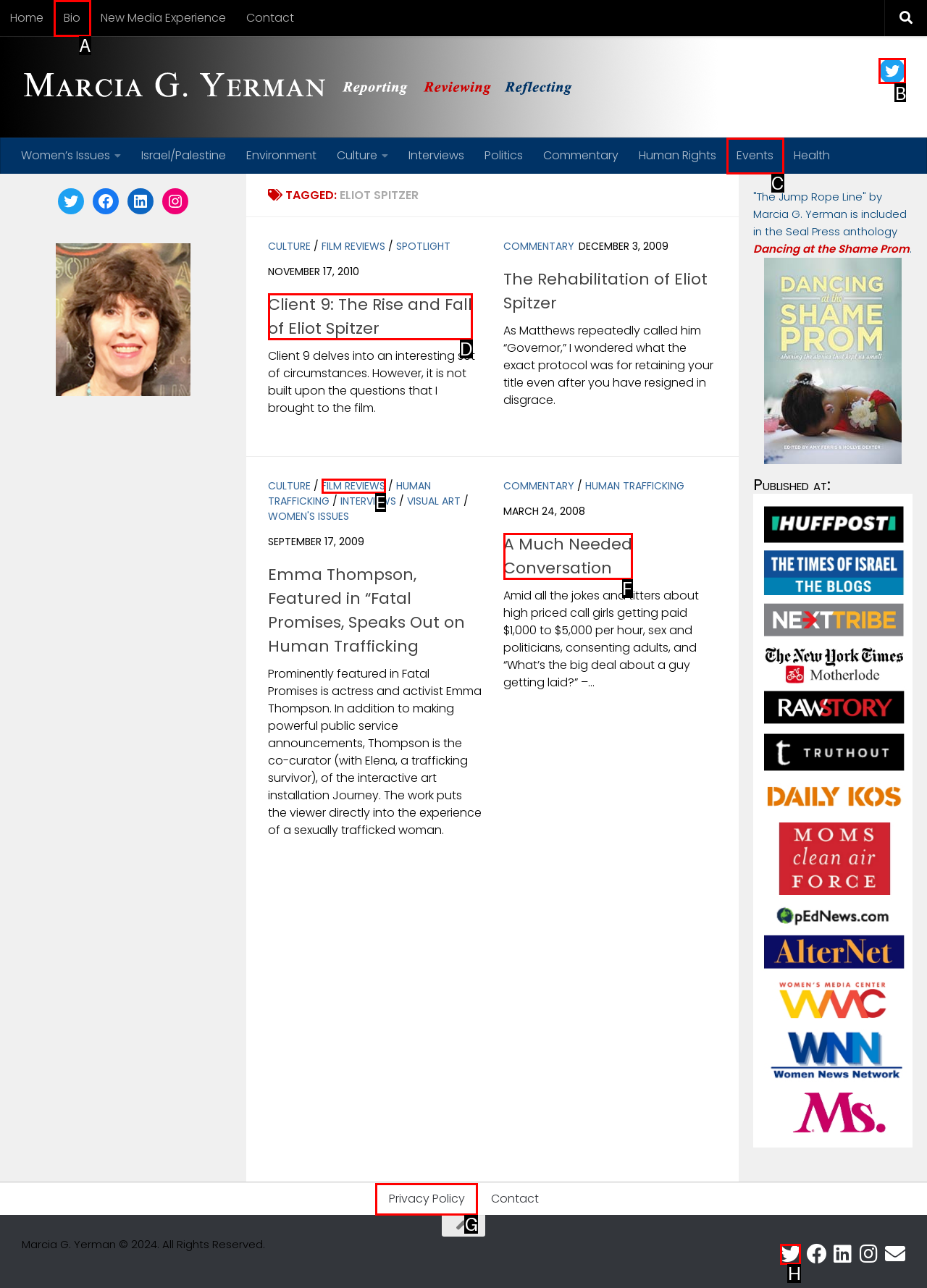Tell me the correct option to click for this task: Click on the 'Twitter' link
Write down the option's letter from the given choices.

B